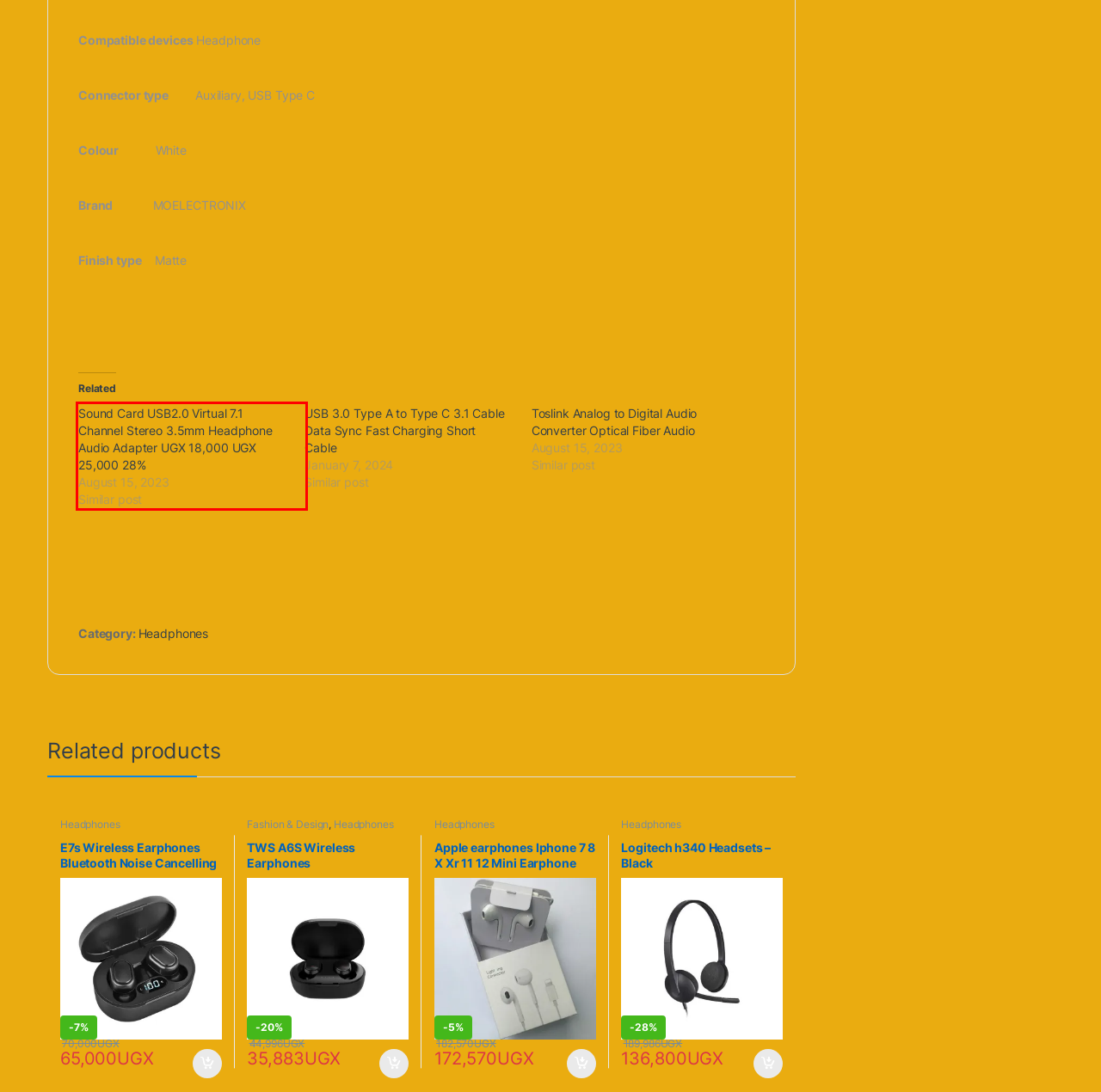The screenshot you have been given contains a UI element surrounded by a red rectangle. Use OCR to read and extract the text inside this red rectangle.

Sound Card USB2.0 Virtual 7.1 Channel Stereo 3.5mm Headphone Audio Adapter UGX 18,000 UGX 25,000 28% August 15, 2023 Similar post